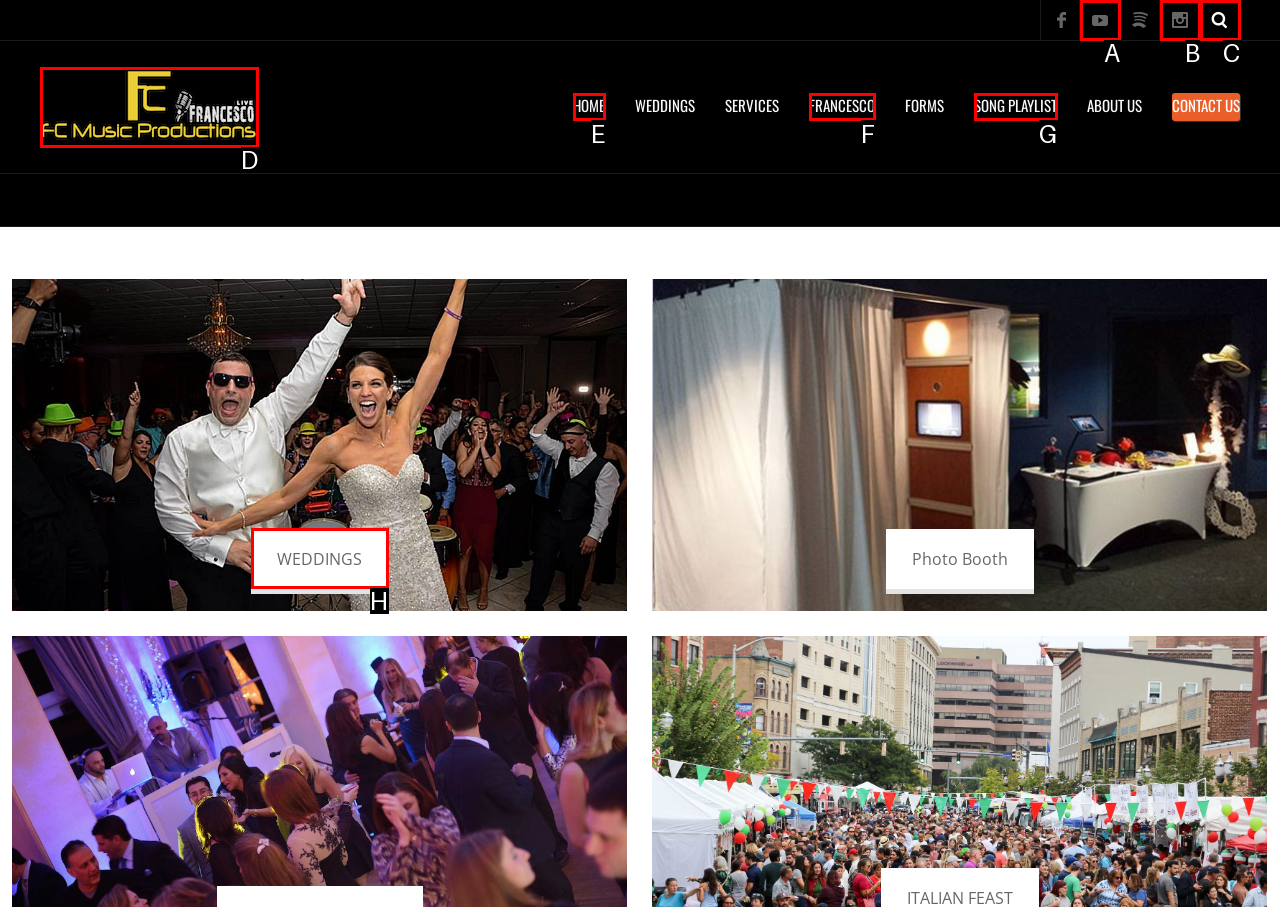Find the HTML element that suits the description: title="FC Music Productions INC."
Indicate your answer with the letter of the matching option from the choices provided.

D